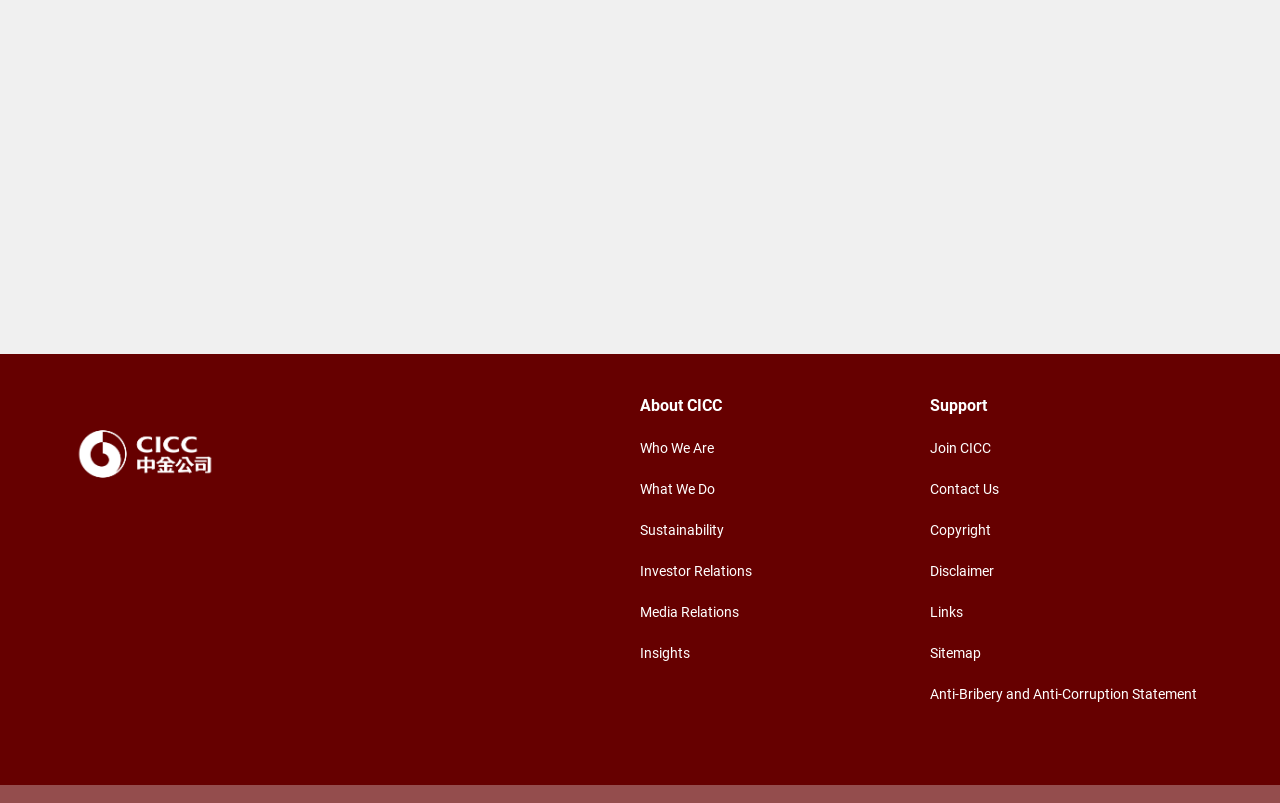What is the topic of the third link from the top on the left side?
Your answer should be a single word or phrase derived from the screenshot.

What We Do